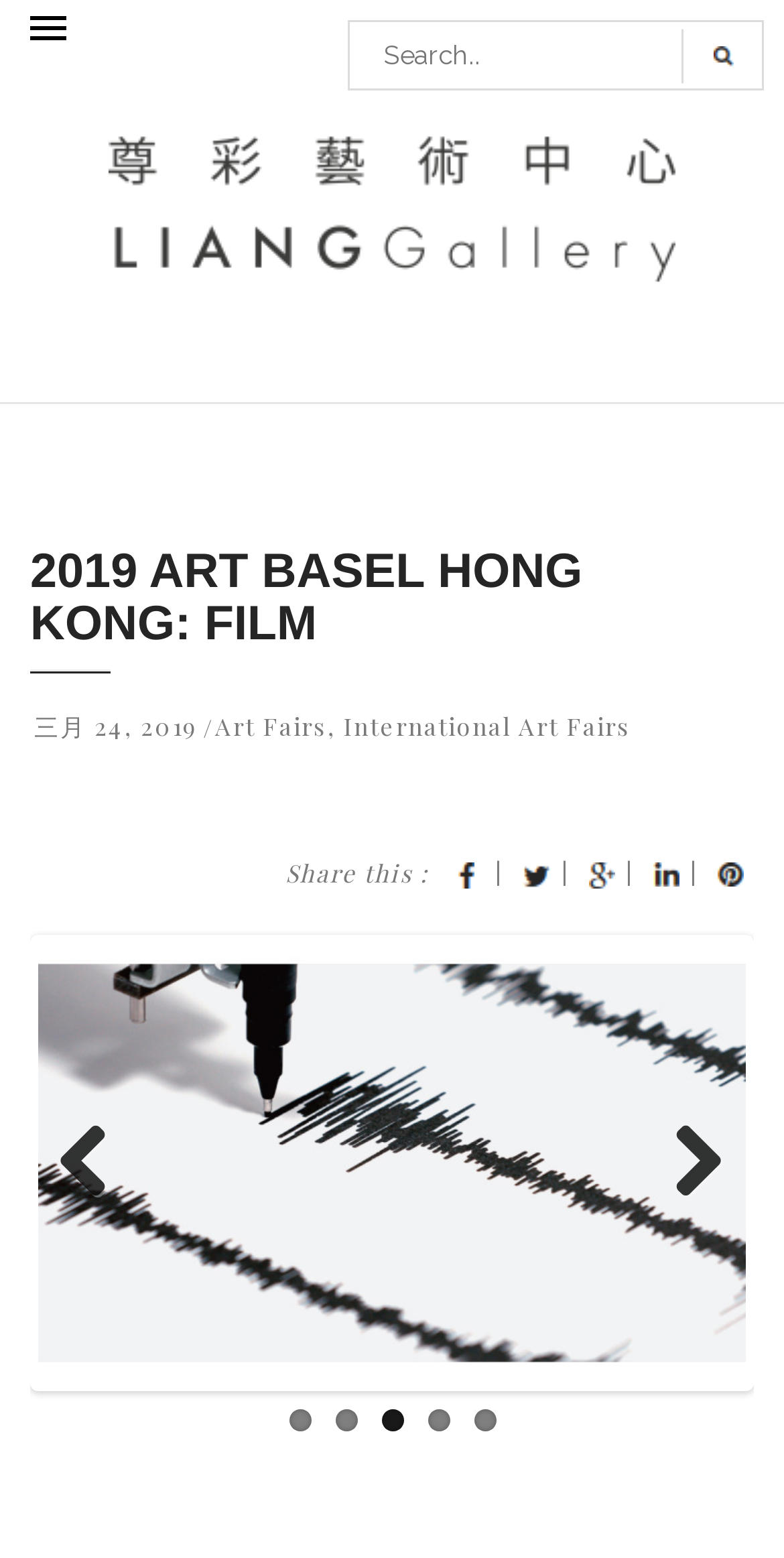What is the date of the event?
Based on the image, provide your answer in one word or phrase.

March 24, 2019